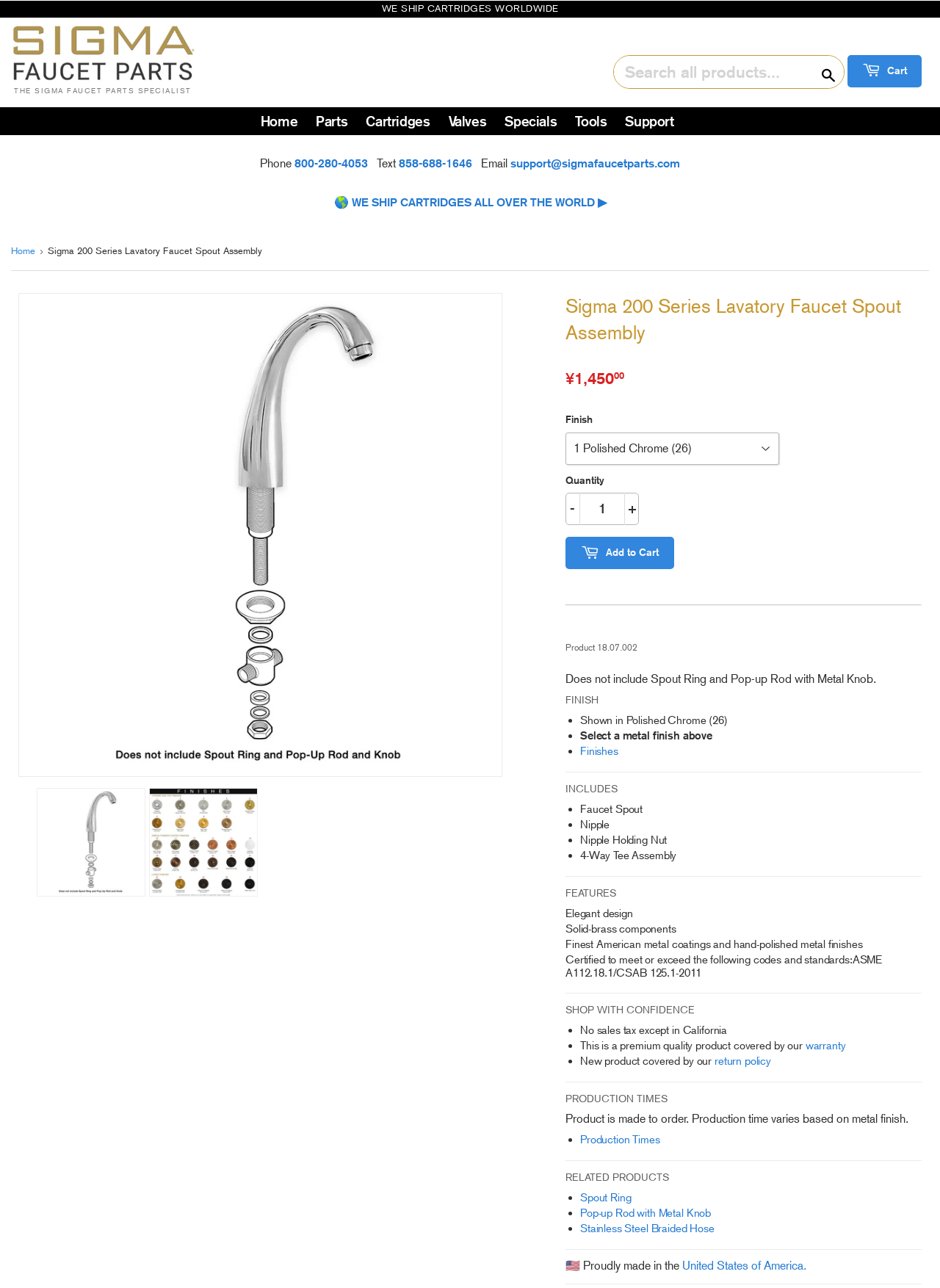Locate the bounding box coordinates of the element's region that should be clicked to carry out the following instruction: "Select a finish". The coordinates need to be four float numbers between 0 and 1, i.e., [left, top, right, bottom].

[0.602, 0.336, 0.829, 0.361]